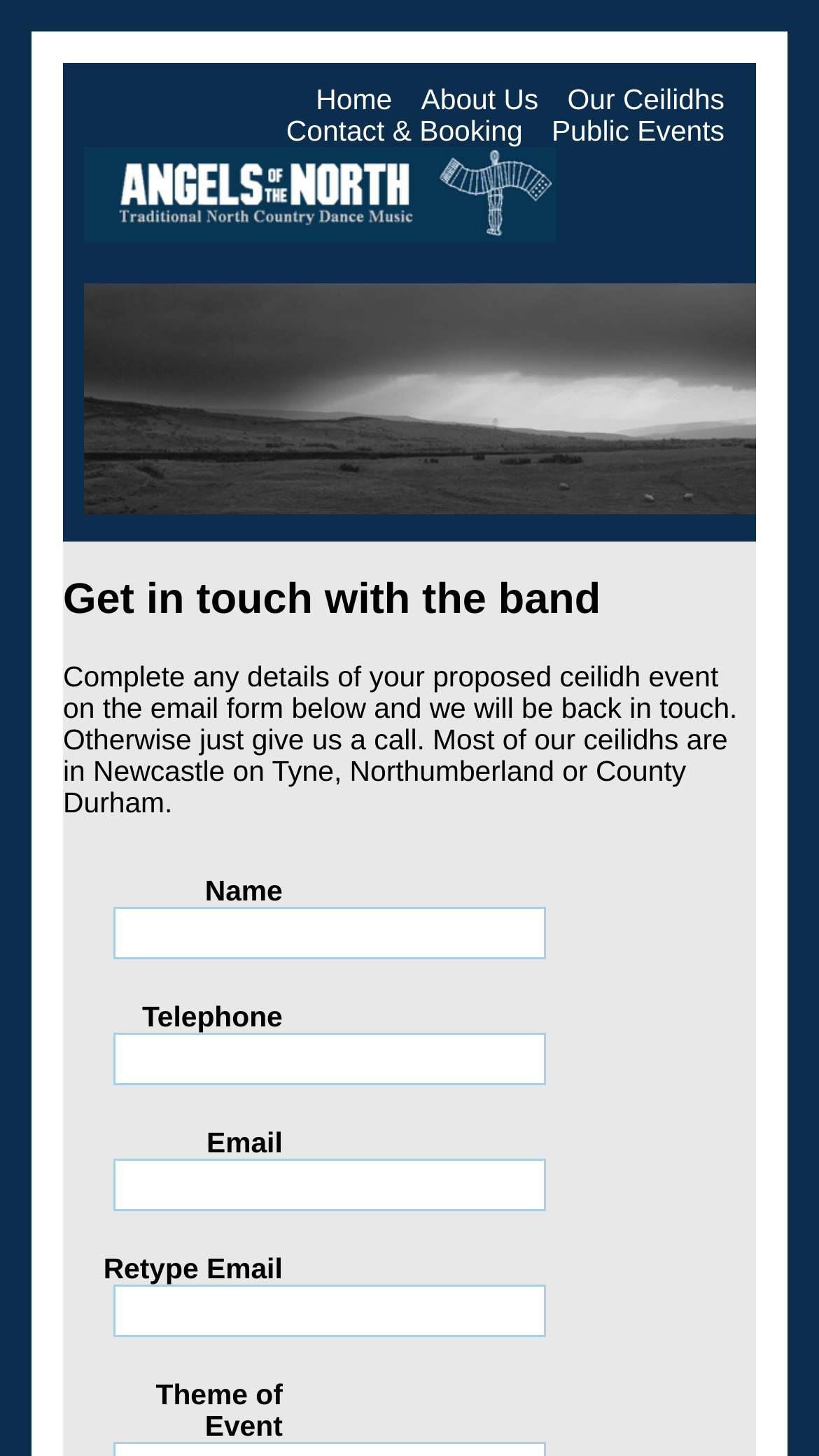Identify the bounding box coordinates of the clickable region necessary to fulfill the following instruction: "Click on Home". The bounding box coordinates should be four float numbers between 0 and 1, i.e., [left, top, right, bottom].

[0.386, 0.058, 0.479, 0.079]